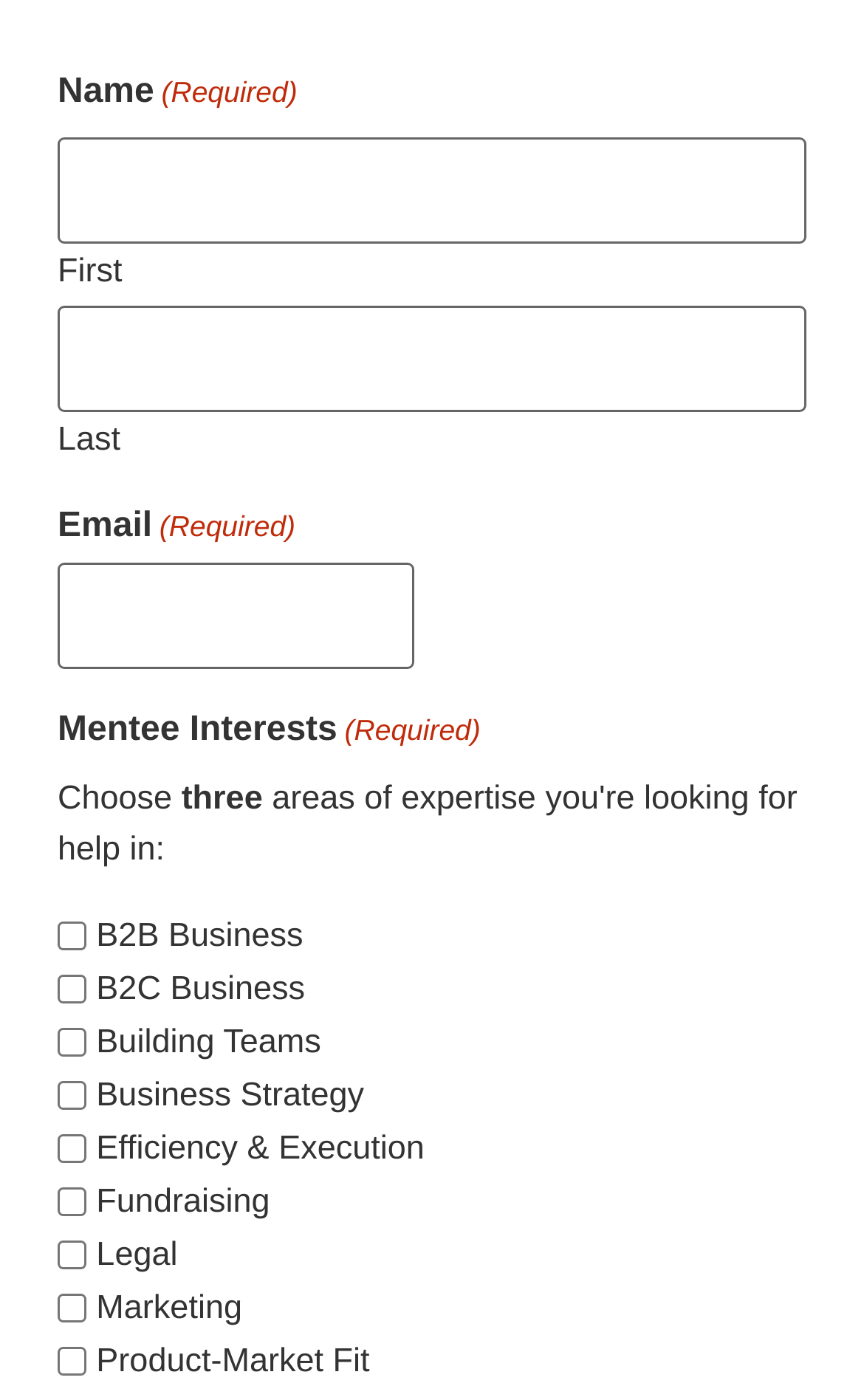How many checkboxes are there?
Can you provide a detailed and comprehensive answer to the question?

There are 9 checkboxes in total, each corresponding to a different business category, including 'B2B Business', 'B2C Business', 'Building Teams', 'Business Strategy', 'Efficiency & Execution', 'Fundraising', 'Legal', 'Marketing', and 'Product-Market Fit'.